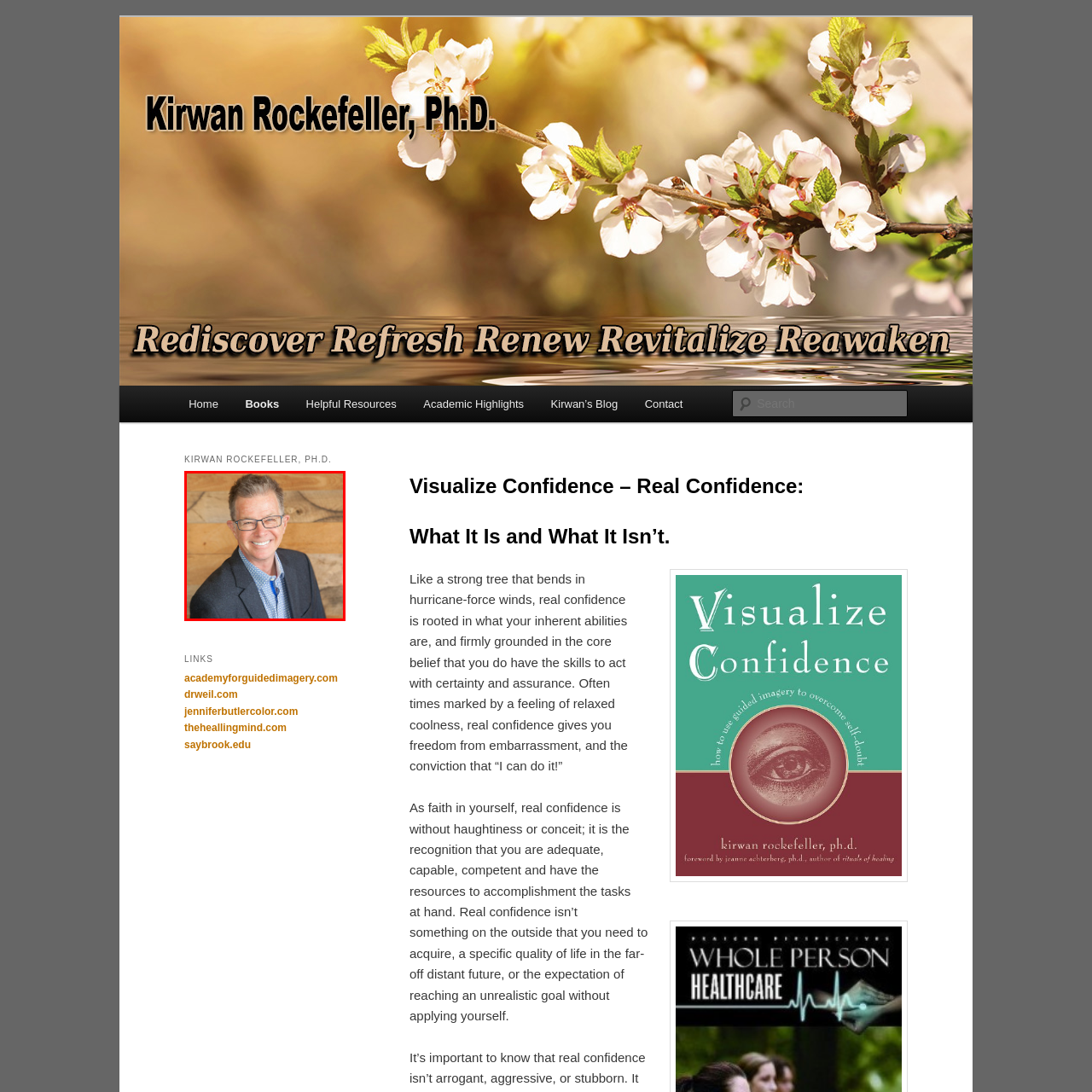What is distinctive about Kirwan Rockefeller's face?
Examine the image within the red bounding box and provide a comprehensive answer to the question.

Upon examining the image, it is noticeable that Kirwan Rockefeller is wearing distinctive glasses, which are a prominent feature of his facial appearance, adding to his overall professional and approachable demeanor.